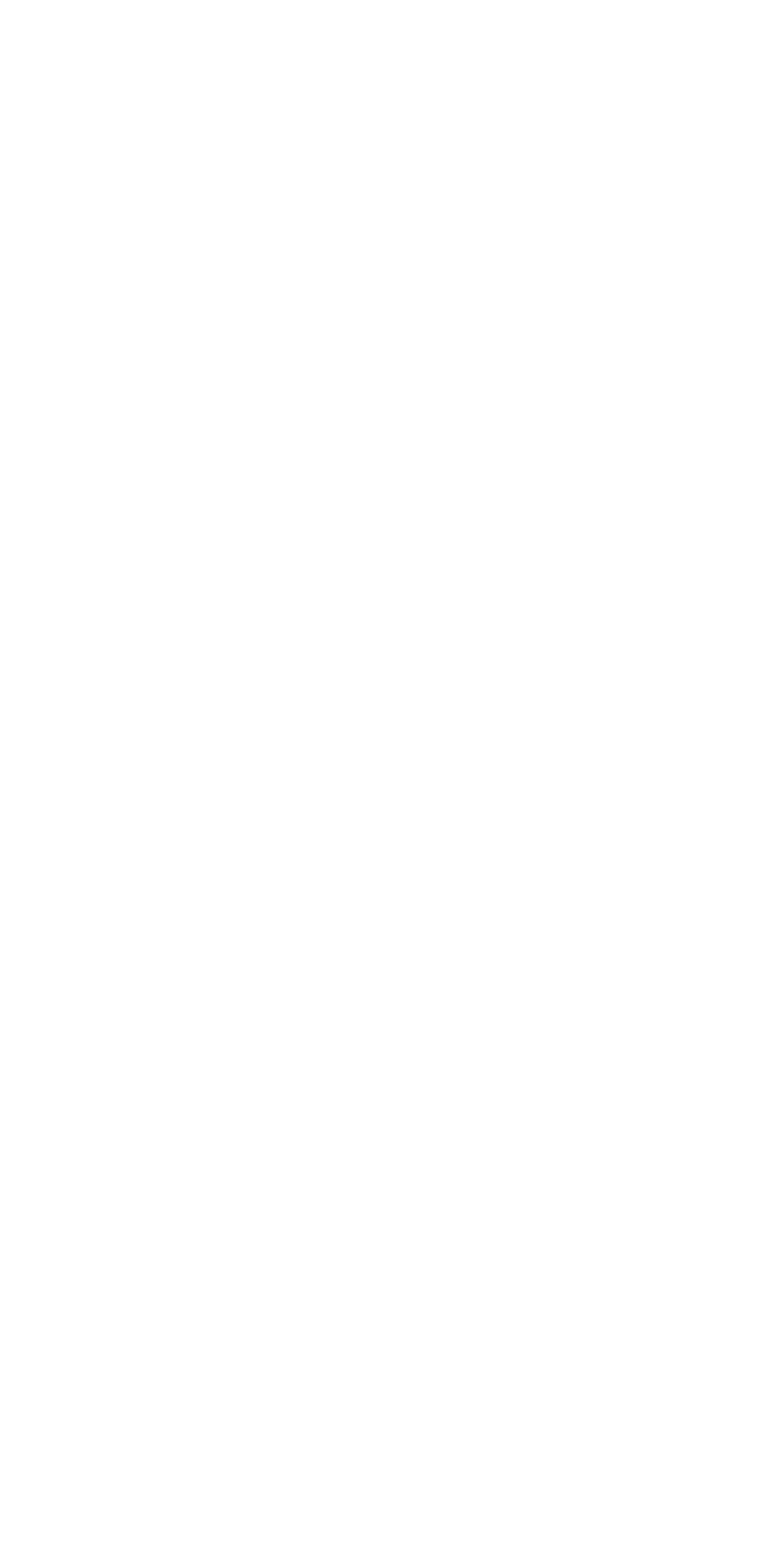Are there any headings on the webpage?
Craft a detailed and extensive response to the question.

I found two headings on the webpage, which are 'PRODUCTS' and 'QuickLinks'.